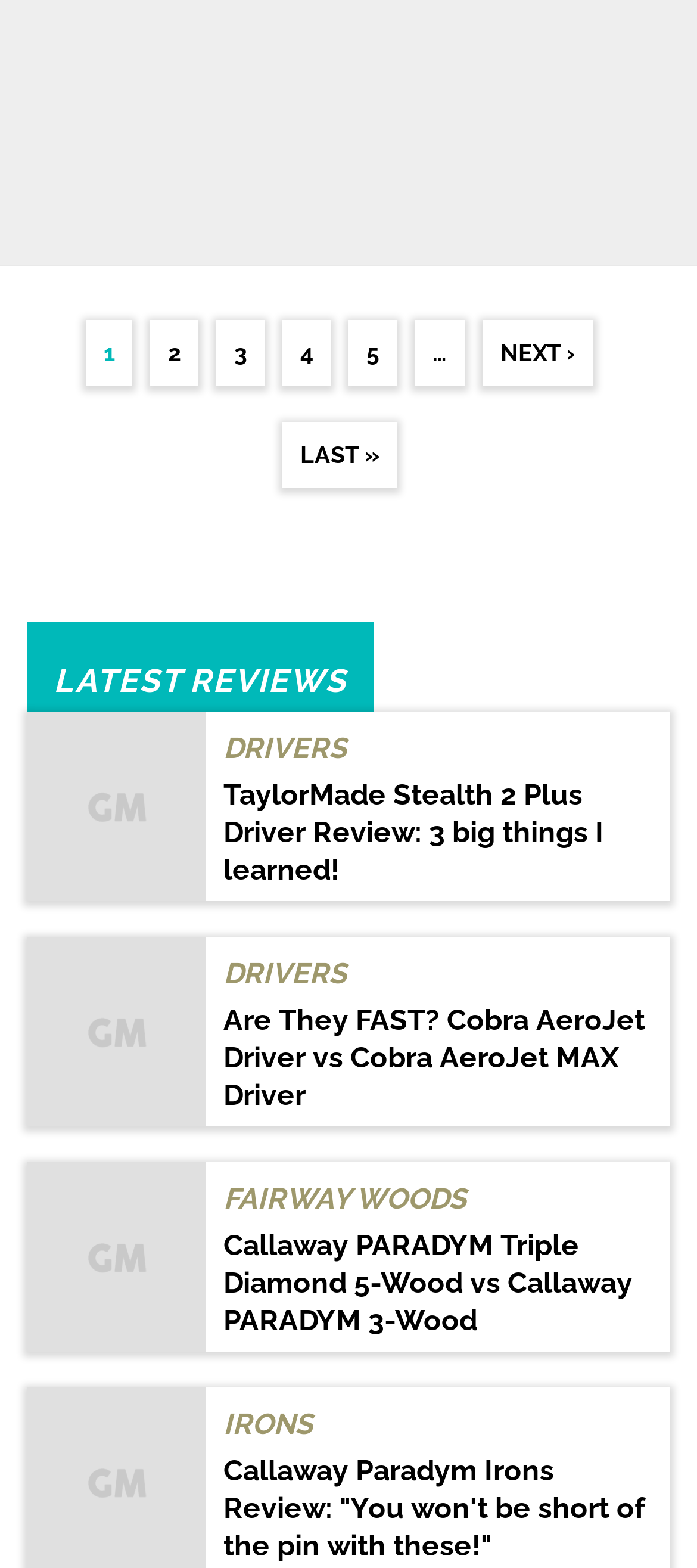How many types of golf equipment are reviewed on this webpage?
Relying on the image, give a concise answer in one word or a brief phrase.

Three